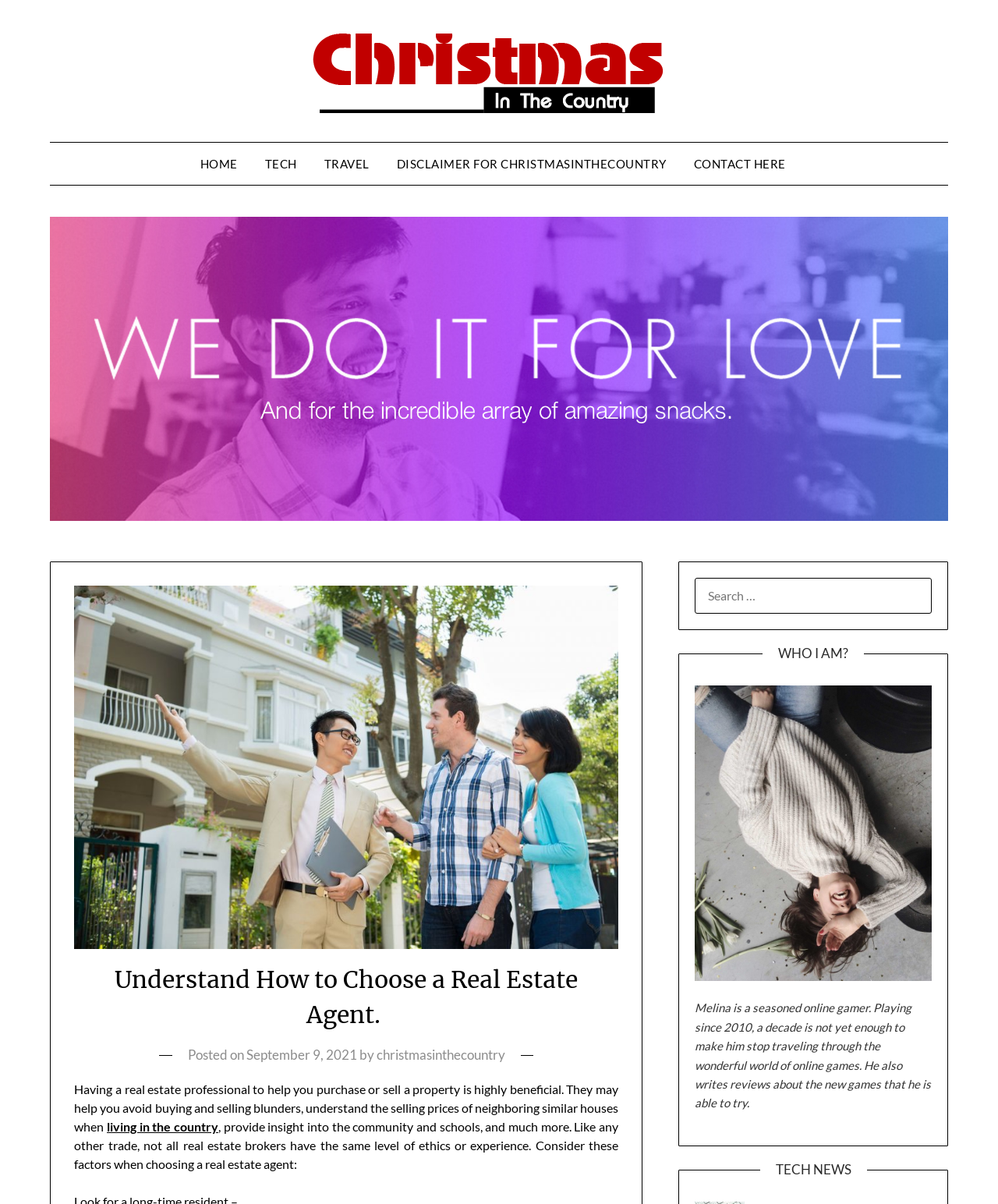Could you locate the bounding box coordinates for the section that should be clicked to accomplish this task: "Search for something".

[0.696, 0.48, 0.934, 0.51]